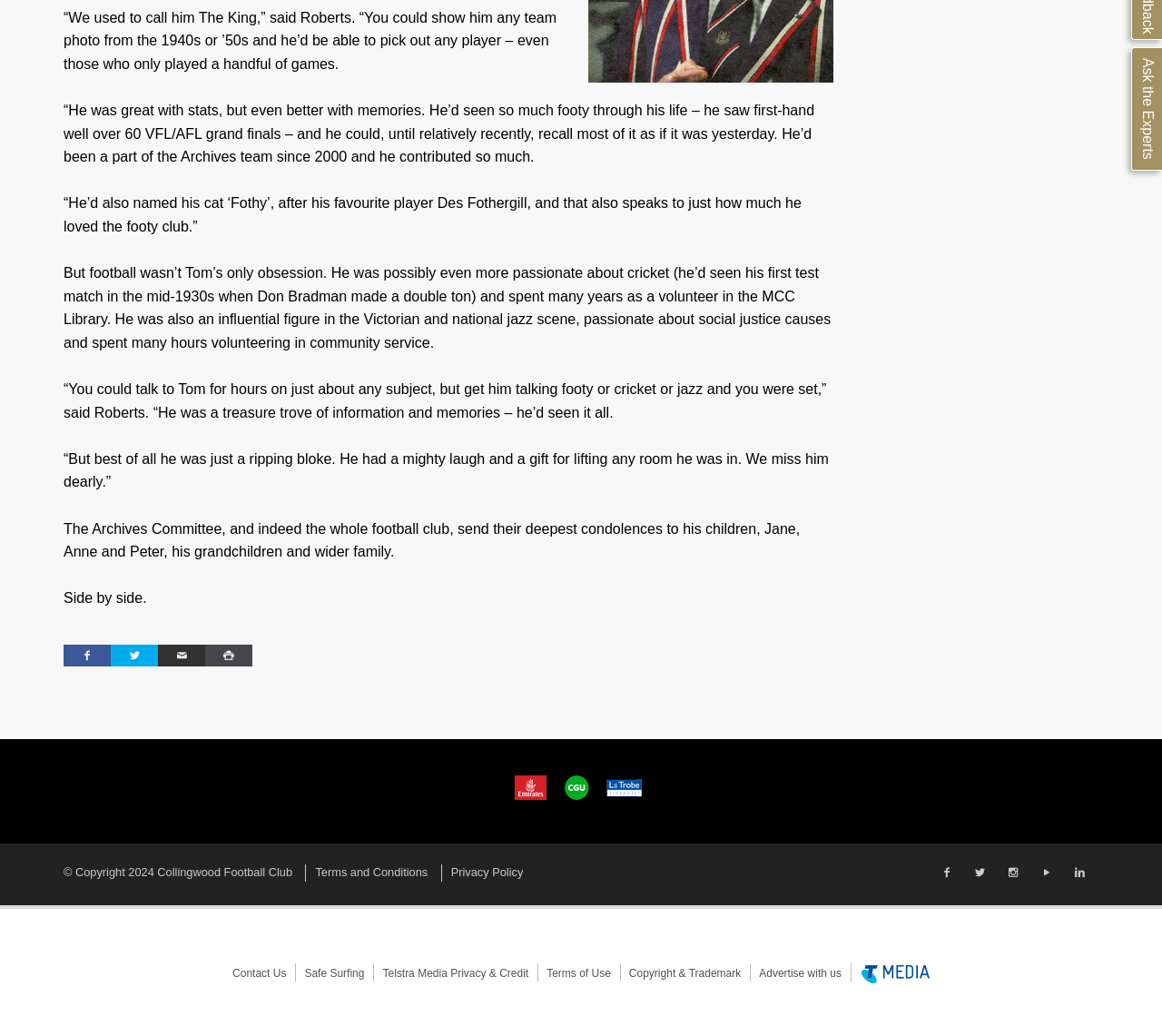Using the provided element description "Telstra Media Privacy & Credit", determine the bounding box coordinates of the UI element.

[0.321, 0.882, 0.463, 0.934]